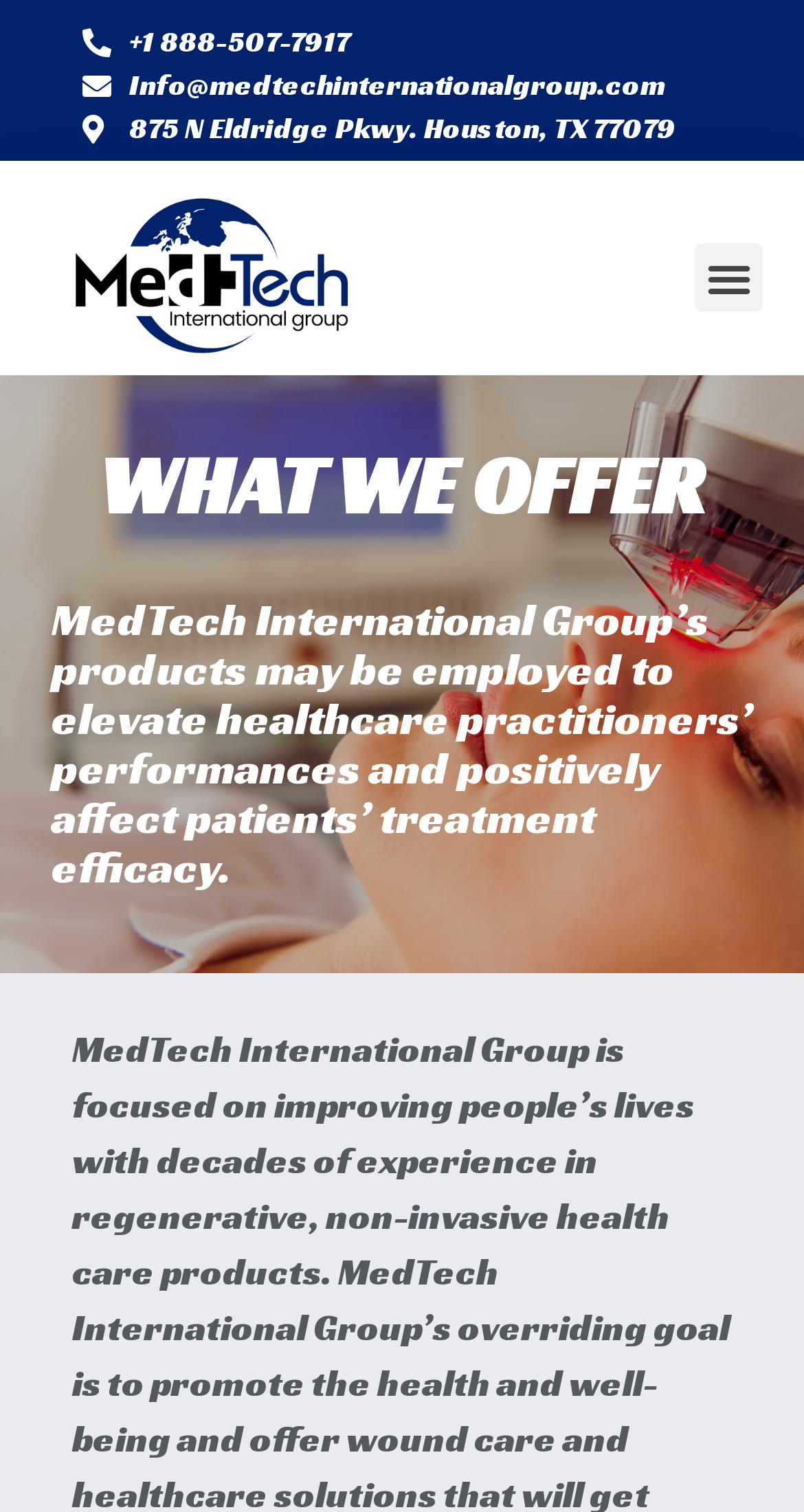What is the email address to contact MedTech International Group?
Using the image provided, answer with just one word or phrase.

Info@medtechinternationalgroup.com